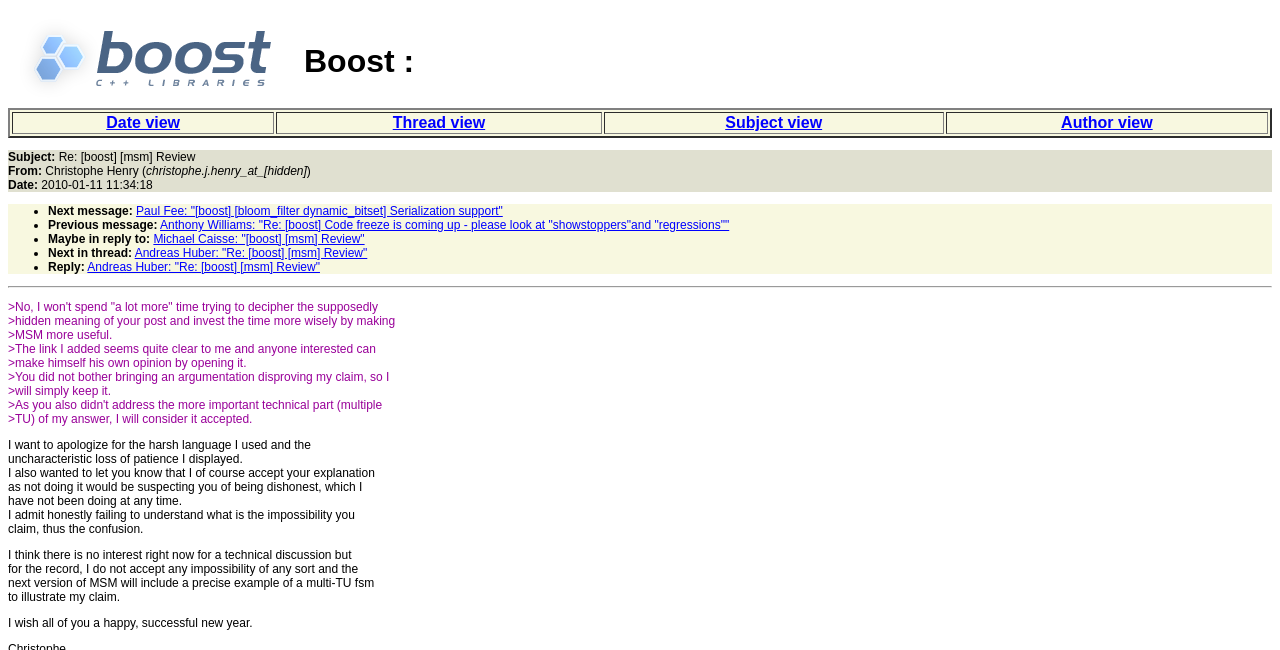Utilize the information from the image to answer the question in detail:
What are the options to view the email thread?

The options to view the email thread can be found in the table with column headers 'Date view', 'Thread view', 'Subject view', and 'Author view', which are links to different views of the email thread.